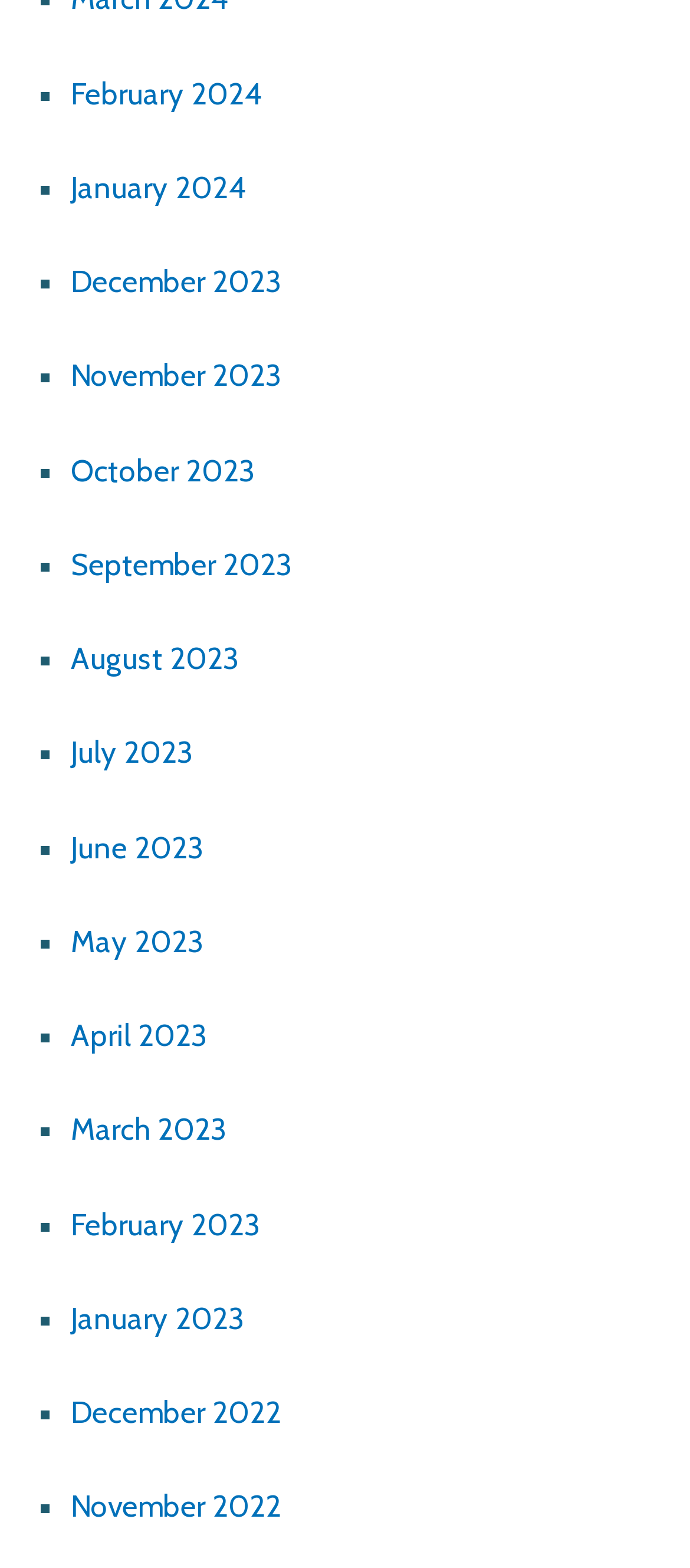Can you show the bounding box coordinates of the region to click on to complete the task described in the instruction: "Browse November 2023"?

[0.103, 0.228, 0.408, 0.251]